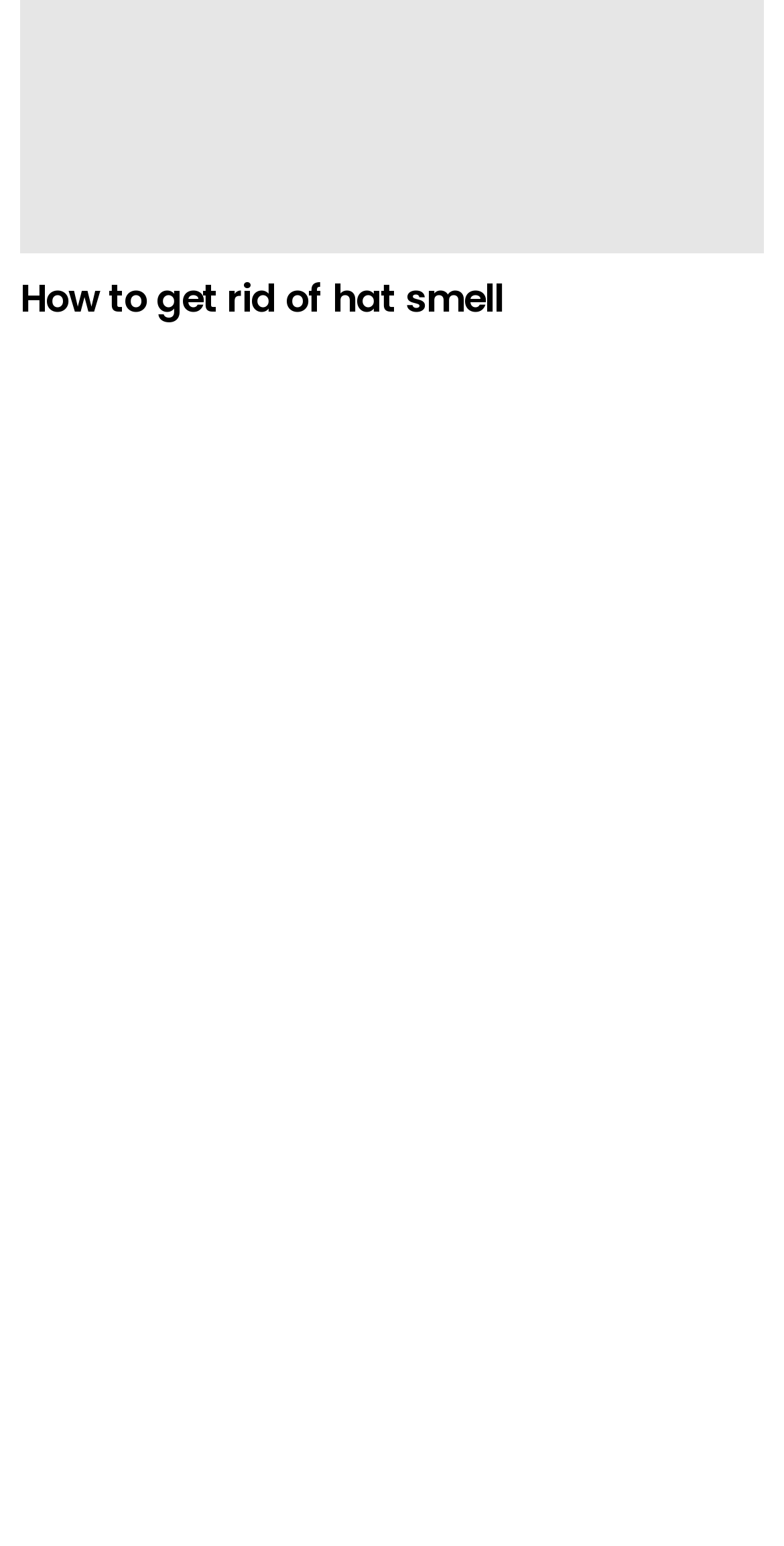Provide the bounding box coordinates for the UI element described in this sentence: "About". The coordinates should be four float values between 0 and 1, i.e., [left, top, right, bottom].

[0.026, 0.919, 0.974, 0.946]